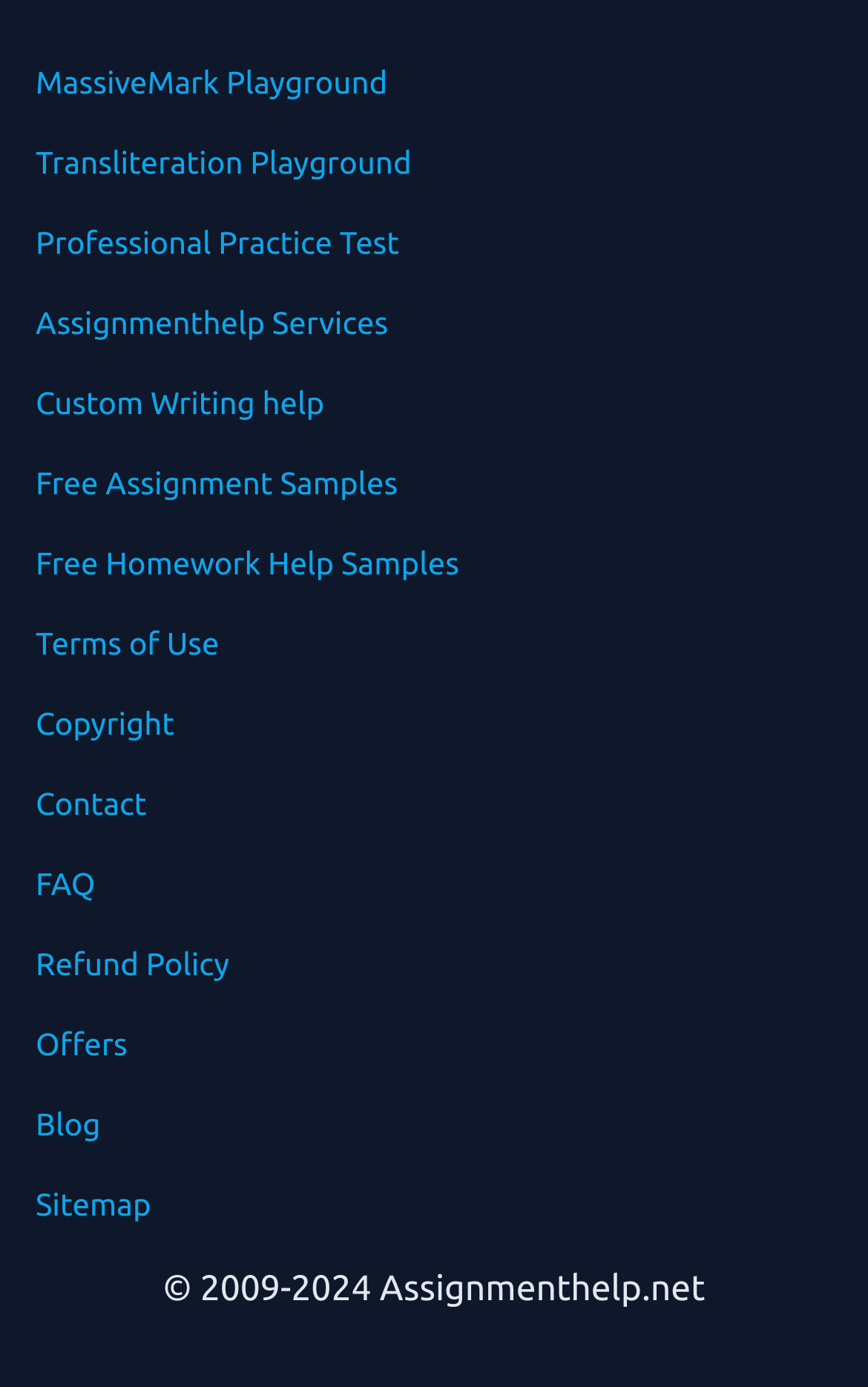Return the bounding box coordinates of the UI element that corresponds to this description: "Blog". The coordinates must be given as four float numbers in the range of 0 and 1, [left, top, right, bottom].

[0.041, 0.798, 0.116, 0.823]